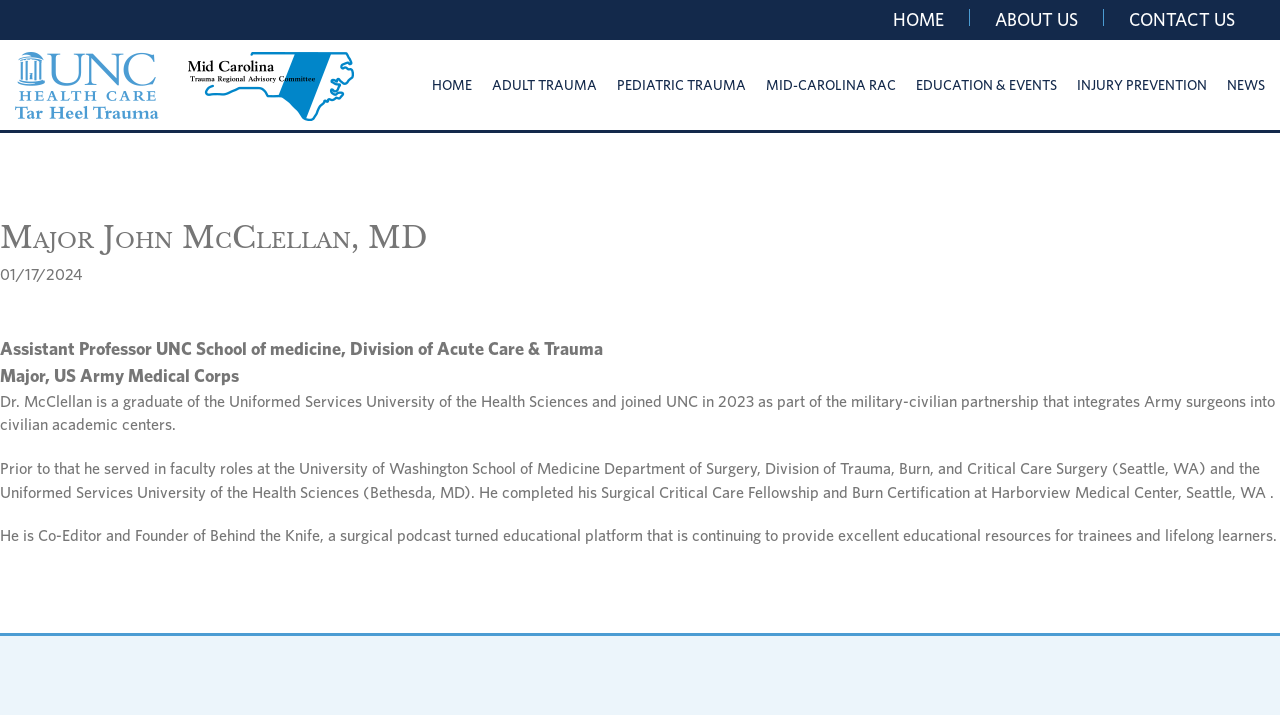Identify the bounding box coordinates for the element you need to click to achieve the following task: "Navigate to the ADULT TRAUMA page". The coordinates must be four float values ranging from 0 to 1, formatted as [left, top, right, bottom].

[0.384, 0.109, 0.466, 0.128]